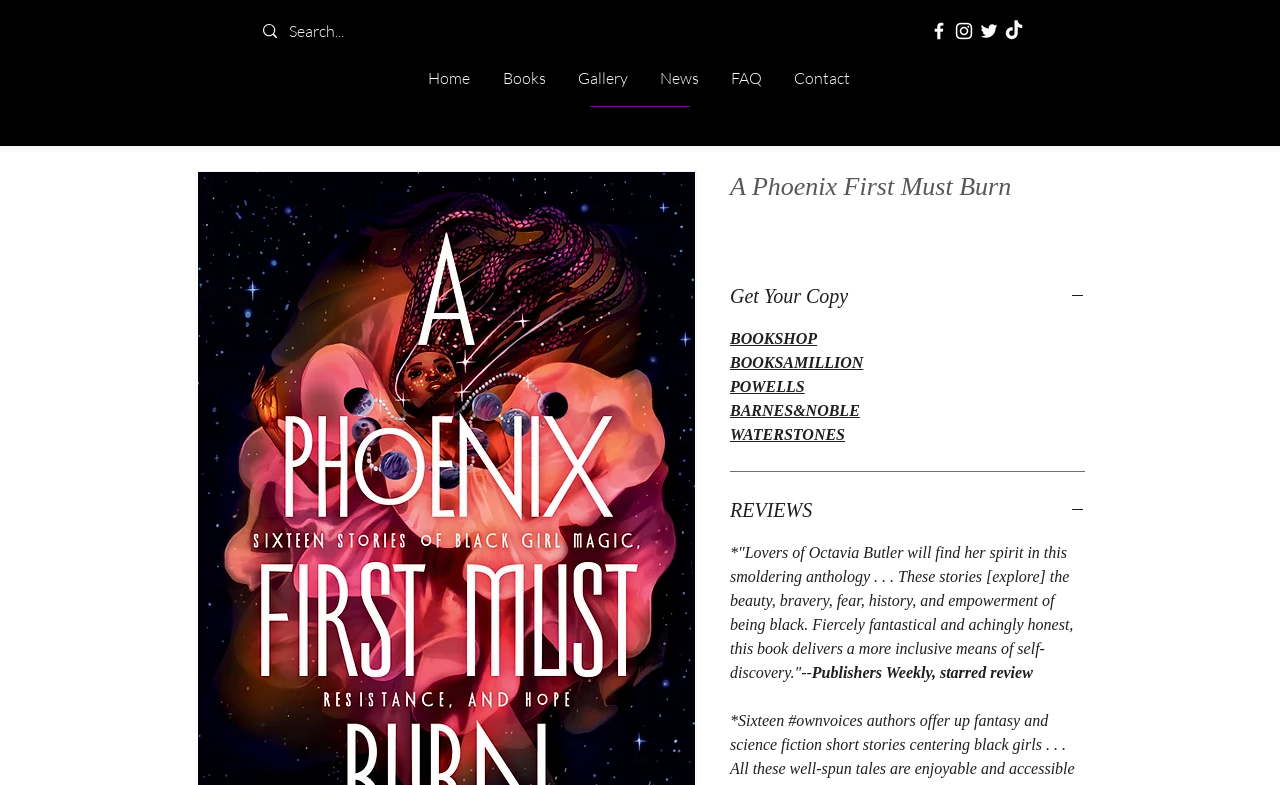What is the name of the book?
Using the image, provide a concise answer in one word or a short phrase.

A Phoenix First Must Burn